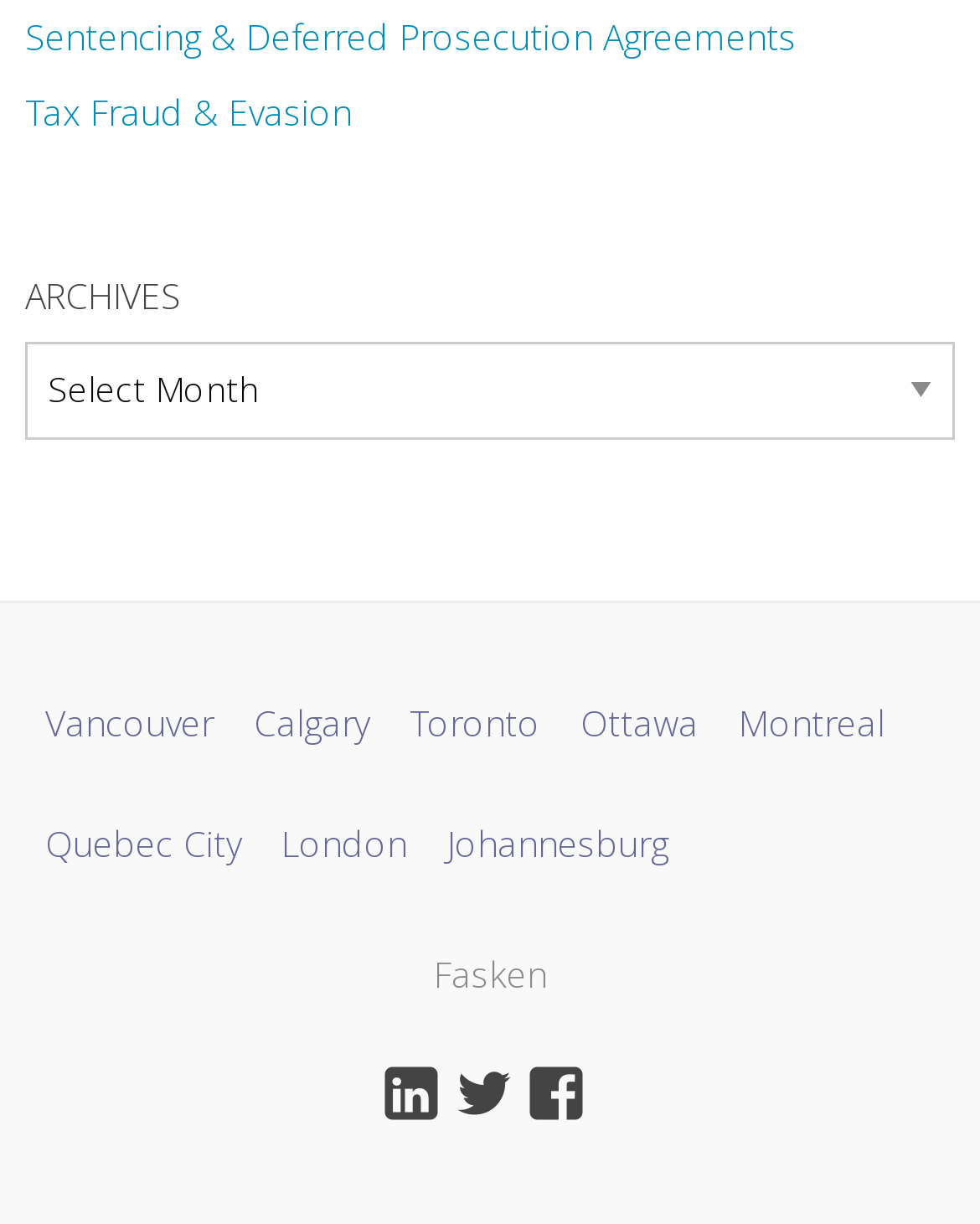What is the purpose of the combobox in the archives section?
Give a one-word or short-phrase answer derived from the screenshot.

Selecting archives